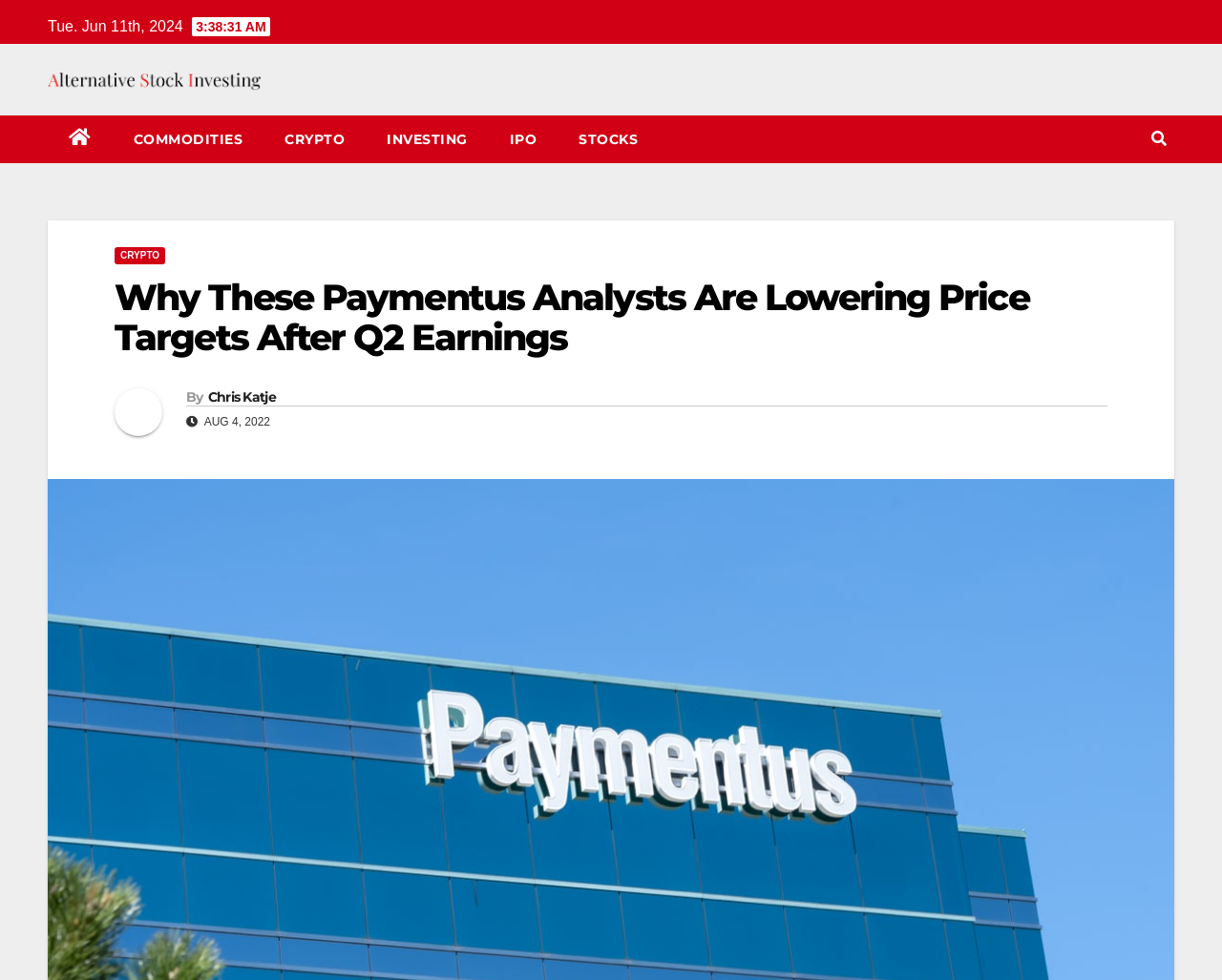Indicate the bounding box coordinates of the clickable region to achieve the following instruction: "Click on the menu button."

[0.942, 0.133, 0.955, 0.15]